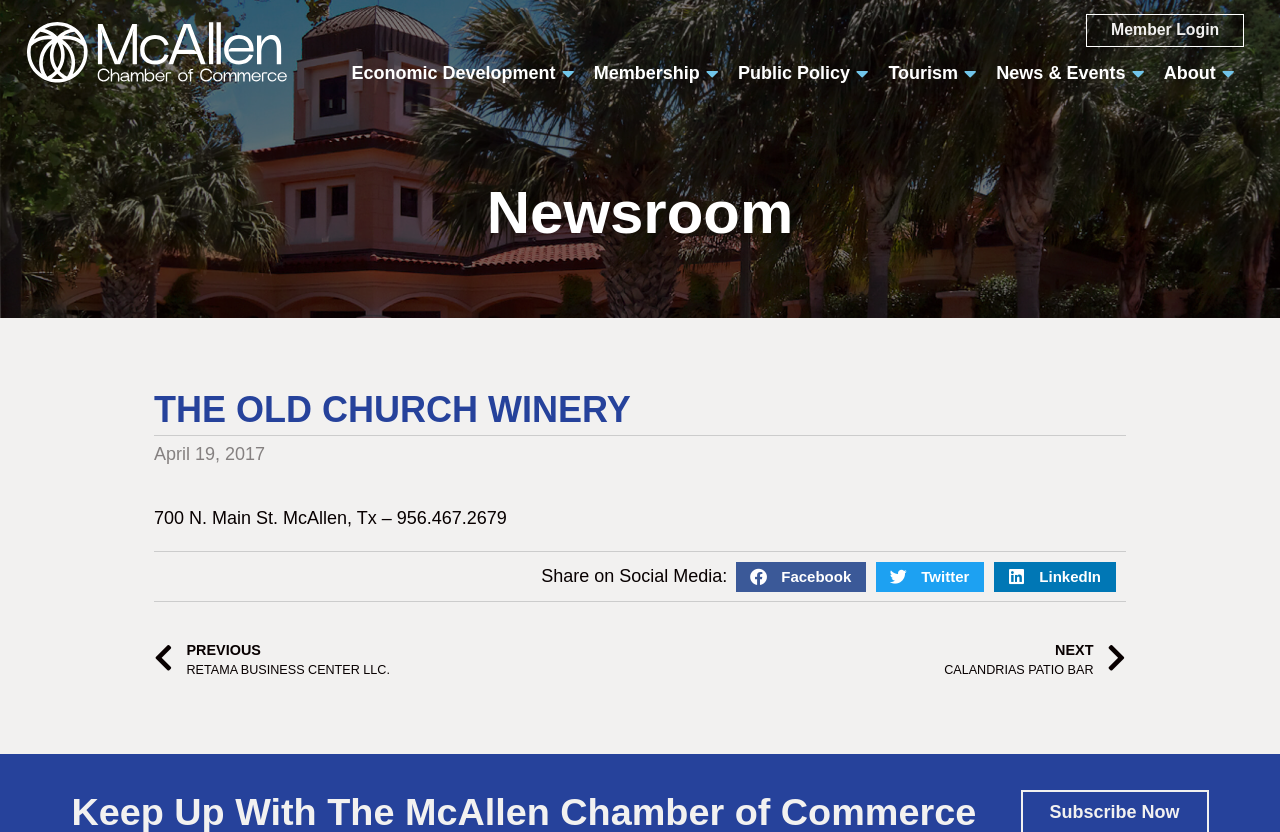Specify the bounding box coordinates for the region that must be clicked to perform the given instruction: "Explore About McAllen".

[0.502, 0.004, 0.6, 0.028]